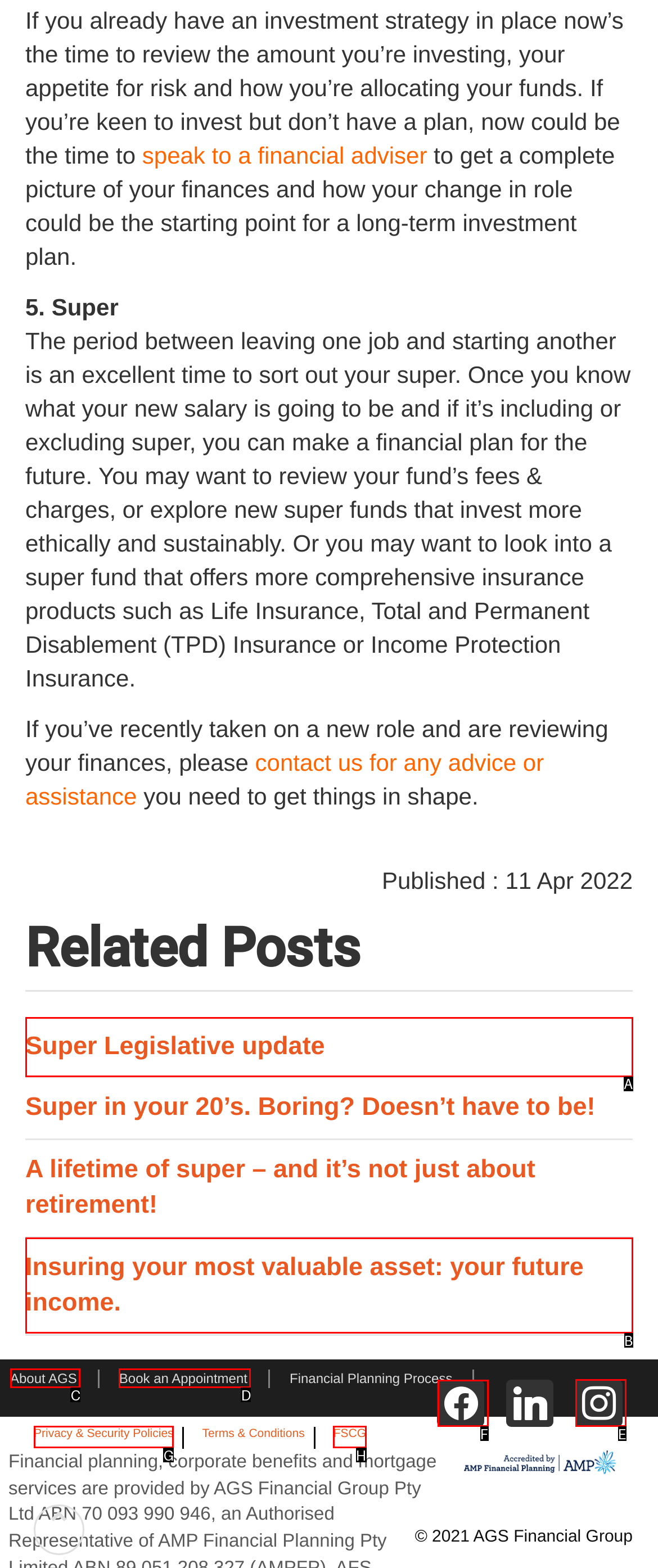Identify the correct option to click in order to complete this task: visit AGS's facebook page
Answer with the letter of the chosen option directly.

F